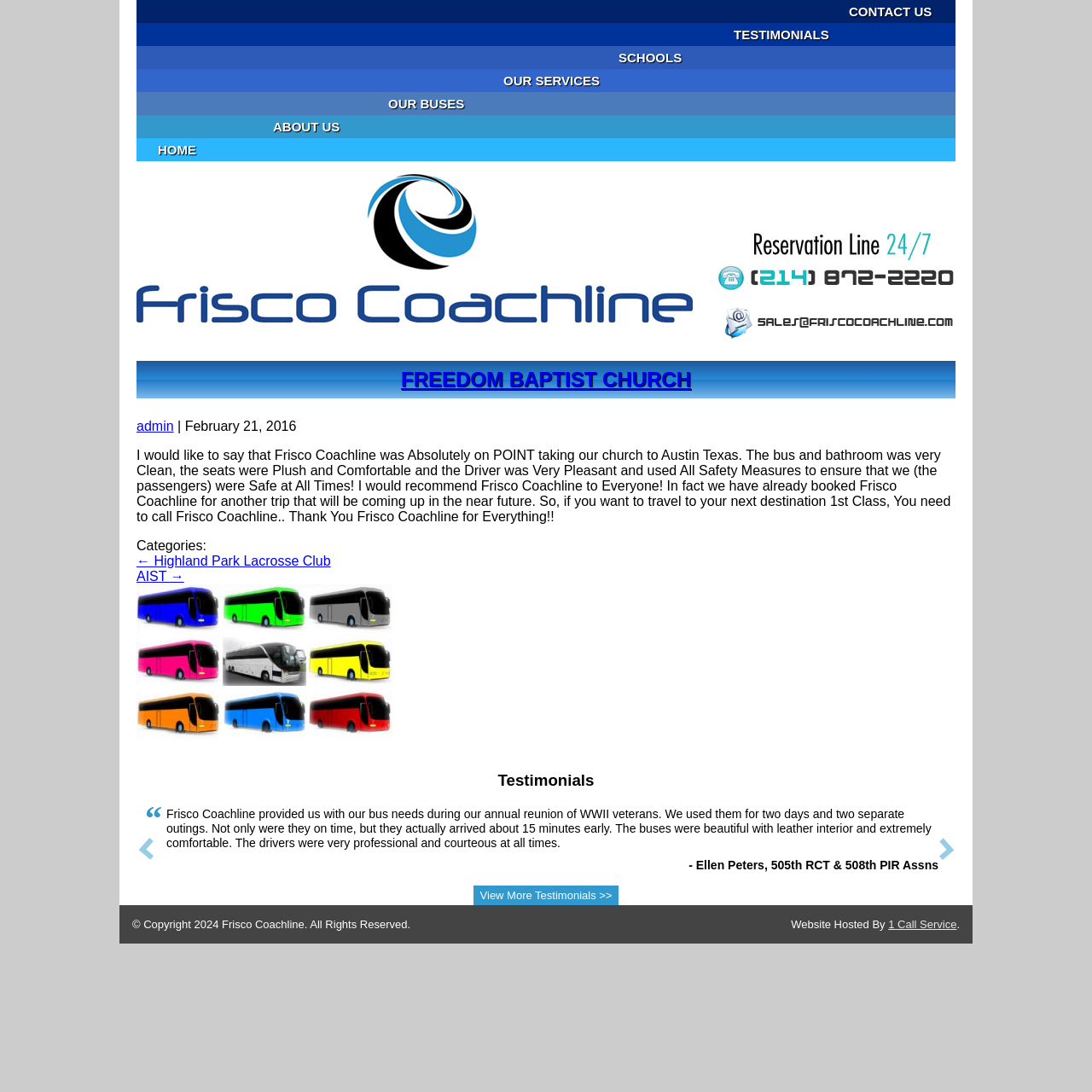Please determine the bounding box coordinates for the element that should be clicked to follow these instructions: "Go to HOME page".

[0.125, 0.127, 0.875, 0.148]